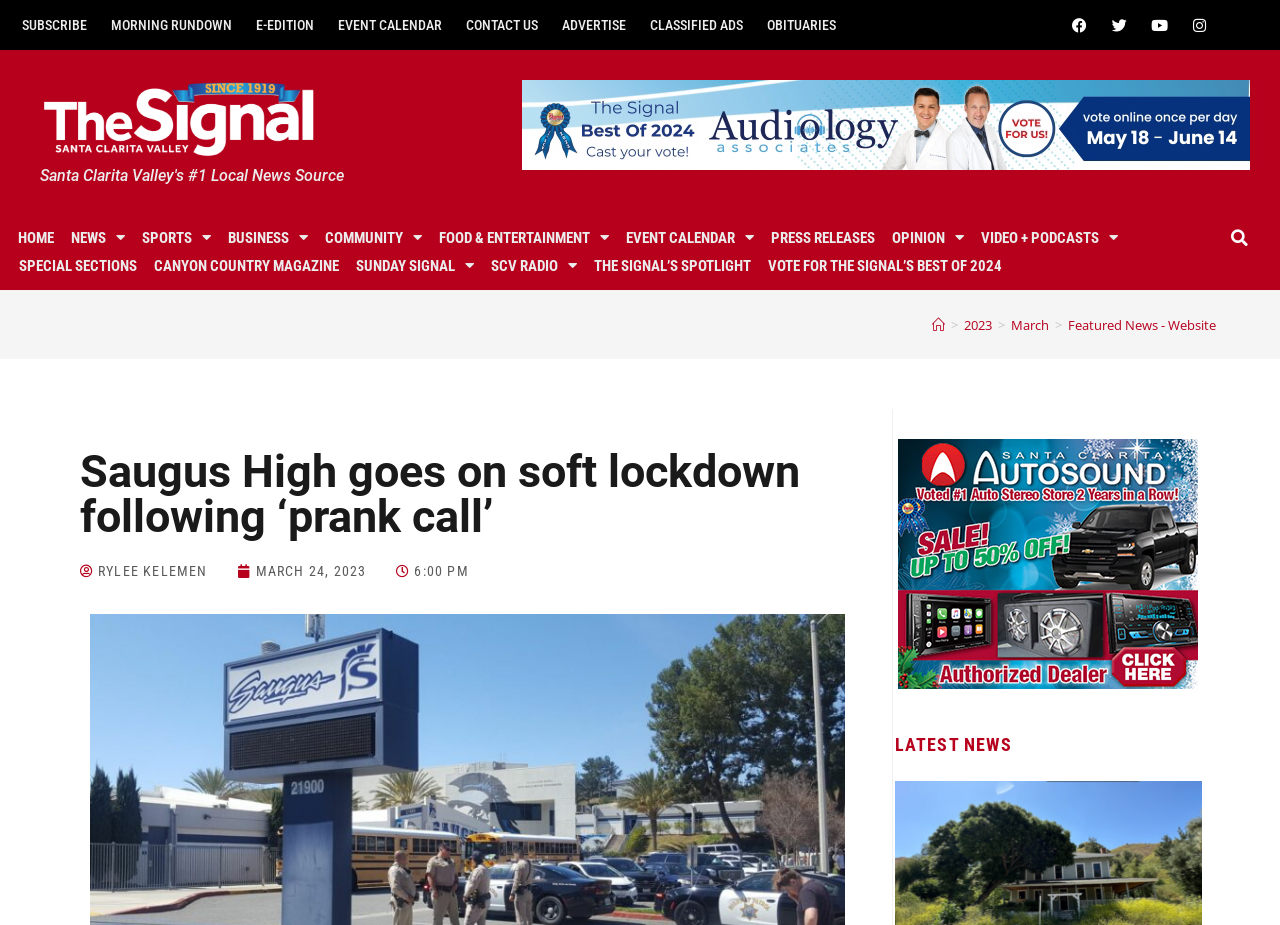Identify the bounding box coordinates of the element that should be clicked to fulfill this task: "Visit the Facebook page". The coordinates should be provided as four float numbers between 0 and 1, i.e., [left, top, right, bottom].

[0.831, 0.011, 0.855, 0.043]